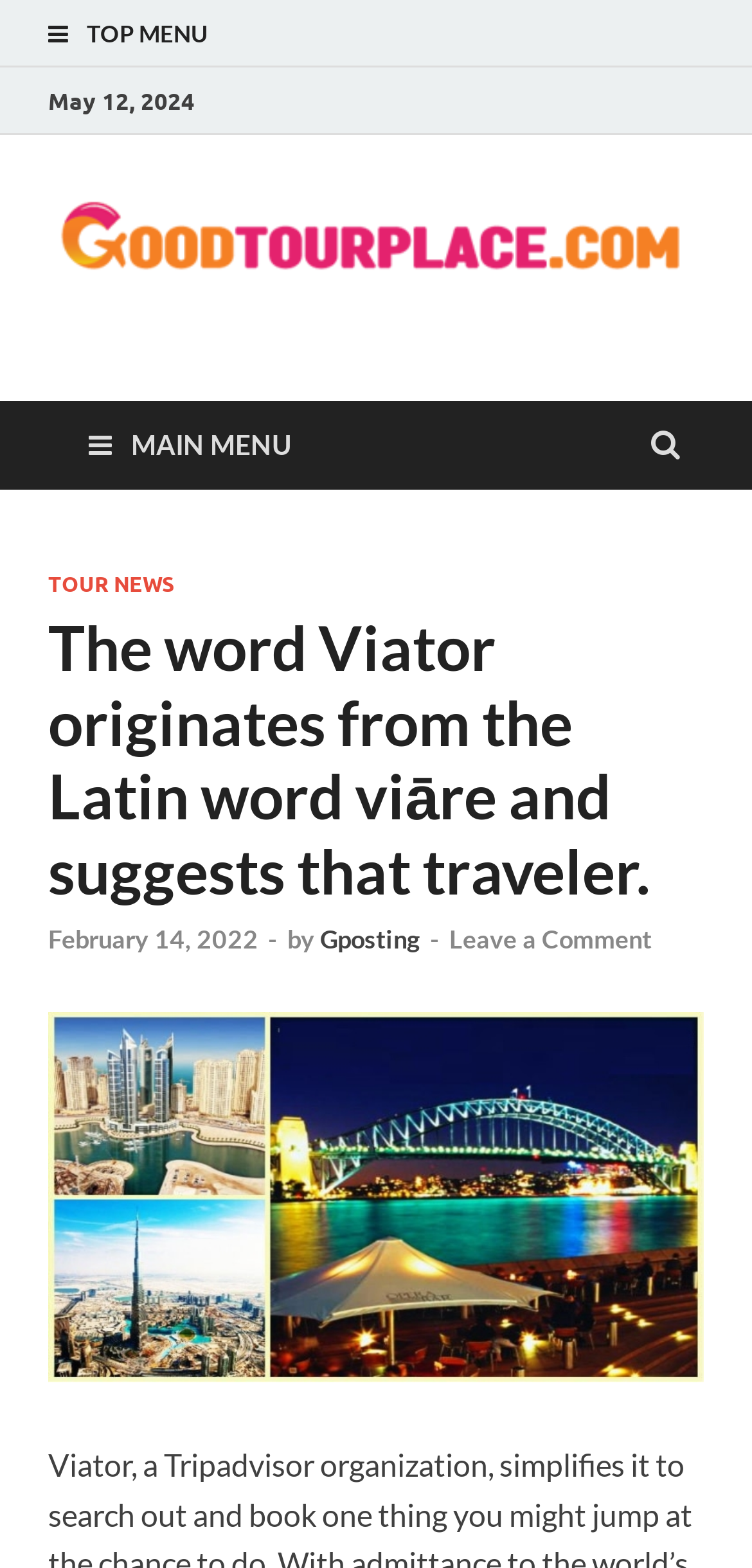Based on the description "Tour News", find the bounding box of the specified UI element.

[0.064, 0.364, 0.231, 0.381]